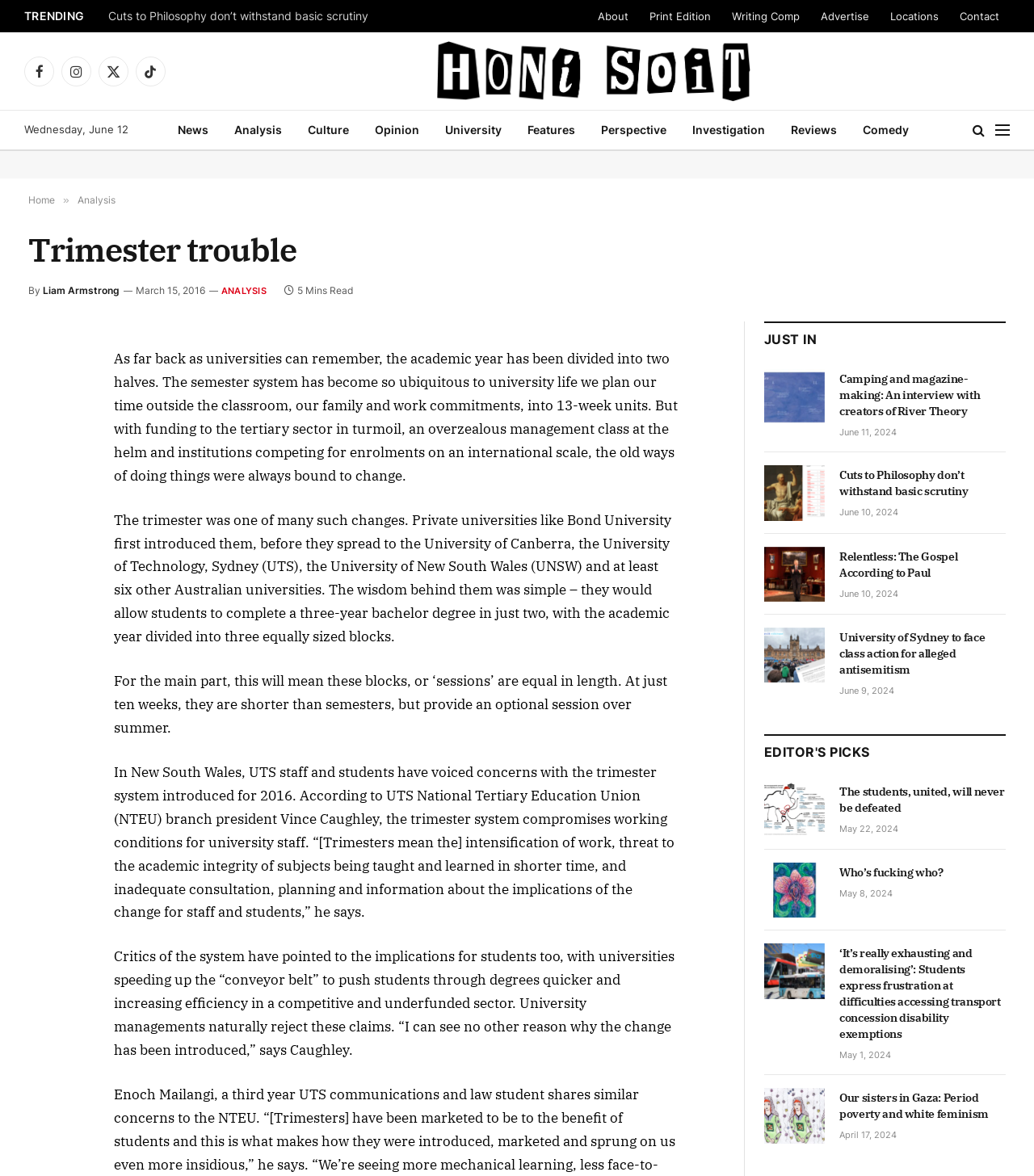Give a detailed account of the webpage, highlighting key information.

The webpage is an article from Honi Soit, a university publication. At the top, there is a navigation menu with links to "TRENDING", "About", "Print Edition", "Writing Comp", "Advertise", "Locations", and "Contact". Below this, there are social media links to Facebook, Instagram, Twitter, and TikTok. The current date, "Wednesday, June 12", is displayed.

The main content of the page is an article titled "Trimester trouble" with a subheading "Analysis". The article discusses the changes in the academic year system in universities, specifically the introduction of the trimester system. The author, Liam Armstrong, argues that this change compromises working conditions for university staff and speeds up the "conveyor belt" to push students through degrees quicker.

To the right of the article, there are links to share the article on social media platforms. Below the article, there are three sections: "JUST IN", "EDITOR'S PICKS", and a list of articles. The "JUST IN" section features a recent article, "Camping and magazine-making: An interview with creators of River Theory". The "EDITOR'S PICKS" section features four articles, including "Cuts to Philosophy don’t withstand basic scrutiny", "Relentless: The Gospel According to Paul", "University of Sydney to face class action for alleged antisemitism", and "The students, united, will never be defeated". Each article has a heading, a link to the full article, and a timestamp indicating when it was published.